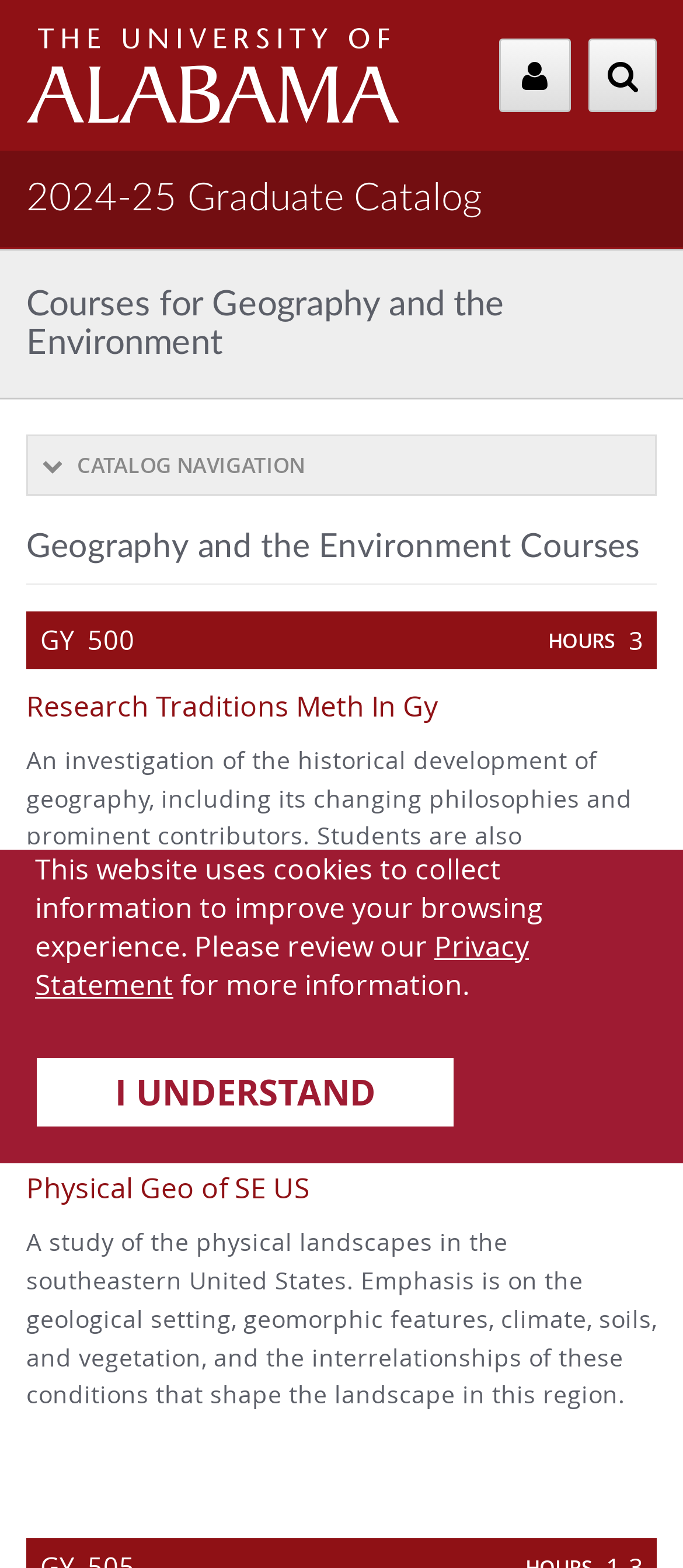Please specify the bounding box coordinates of the clickable region to carry out the following instruction: "Search for programs". The coordinates should be four float numbers between 0 and 1, in the format [left, top, right, bottom].

[0.038, 0.126, 0.851, 0.171]